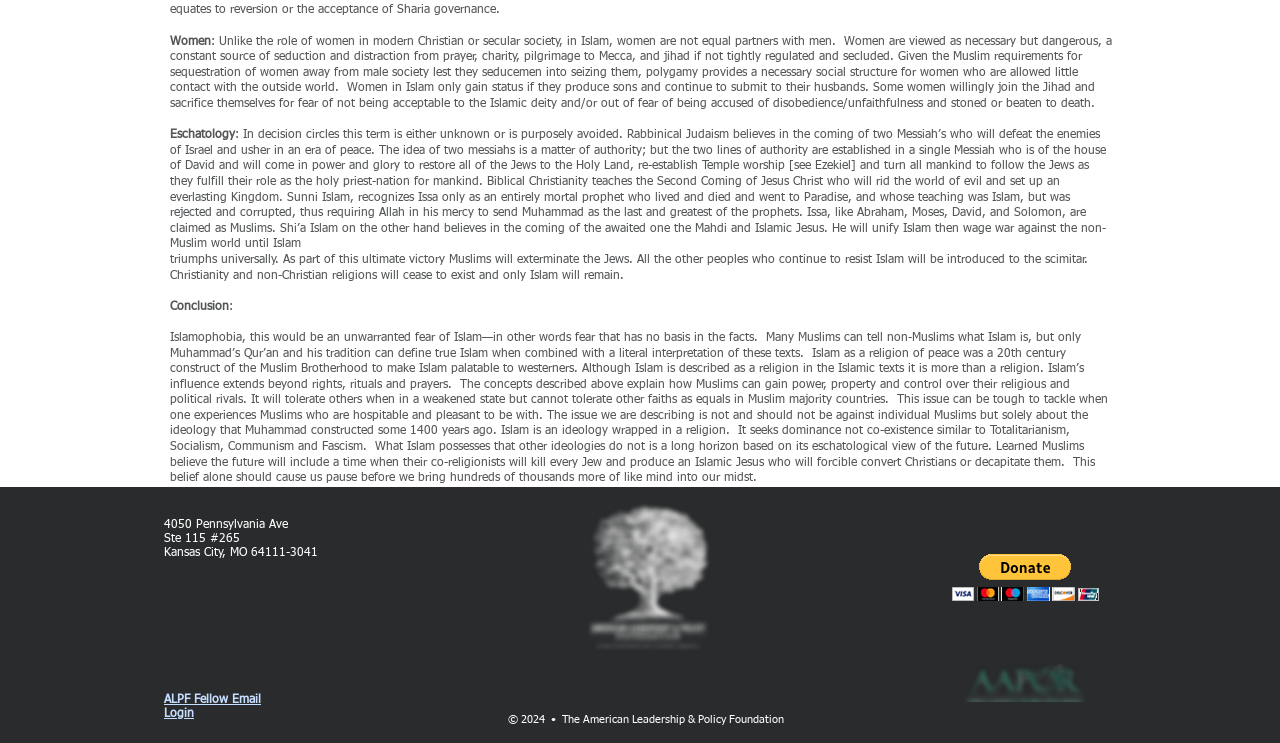What is the role of women in Islam?
Can you offer a detailed and complete answer to this question?

According to the text, in Islam, women are not equal partners with men, but are viewed as necessary but dangerous, a constant source of seduction and distraction from prayer, charity, pilgrimage to Mecca, and jihad if not tightly regulated and secluded.